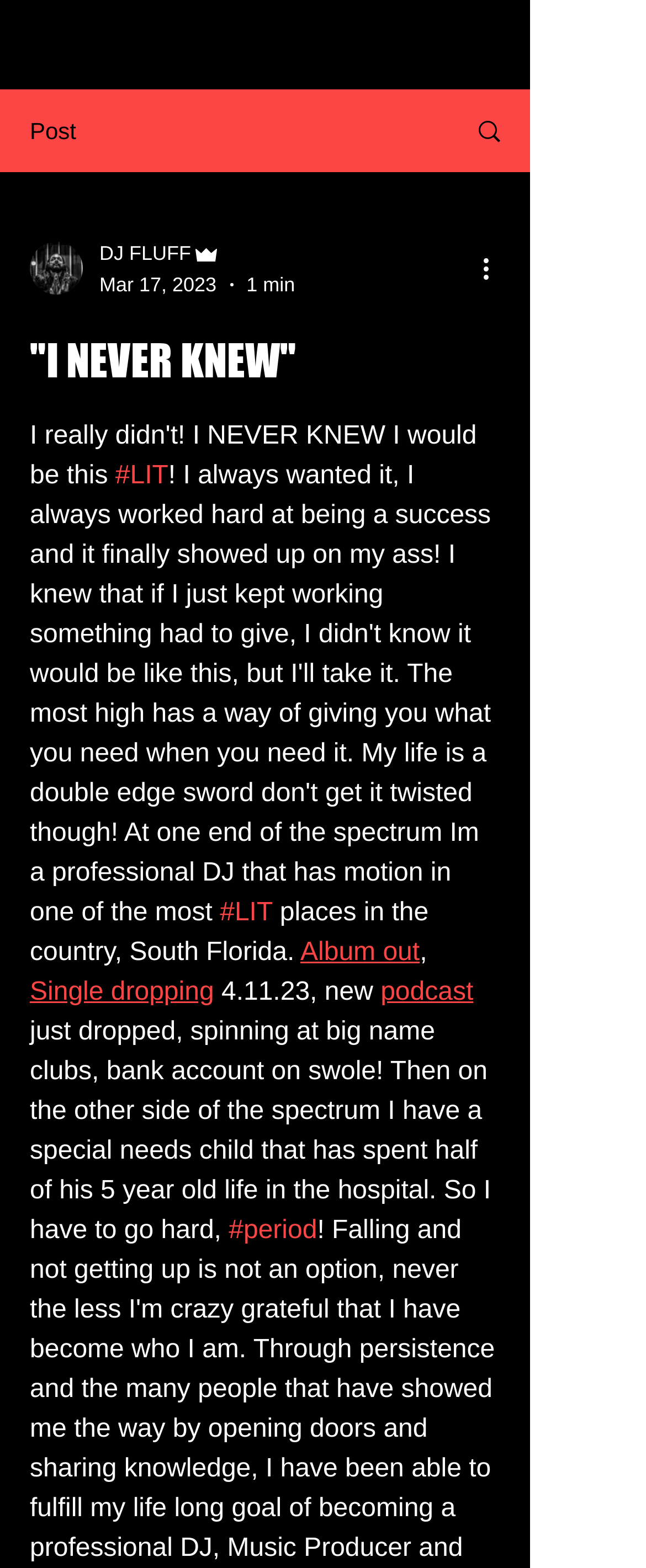Find the bounding box coordinates of the clickable region needed to perform the following instruction: "Explore the #LIT hashtag". The coordinates should be provided as four float numbers between 0 and 1, i.e., [left, top, right, bottom].

[0.178, 0.295, 0.261, 0.313]